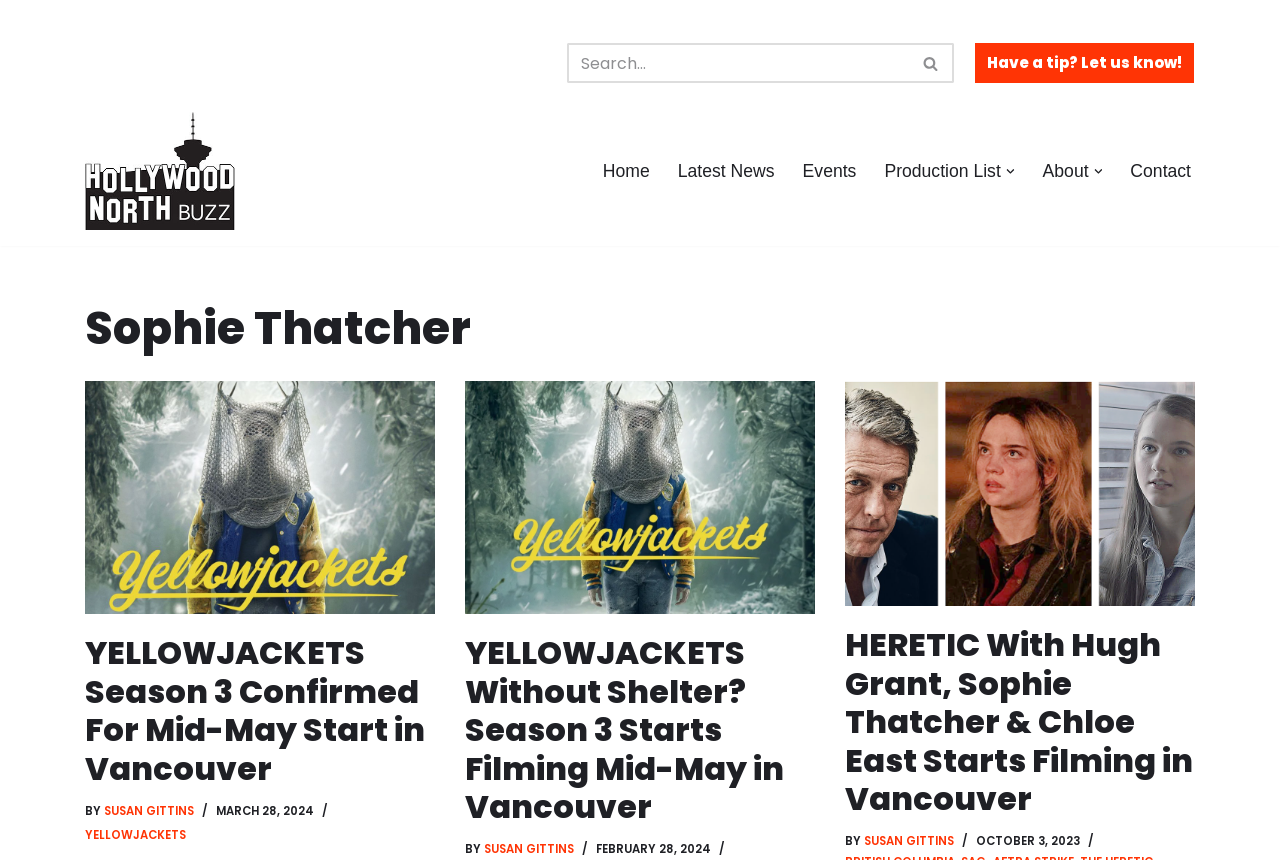Who is the author of the news articles?
Examine the screenshot and reply with a single word or phrase.

SUSAN GITTINS